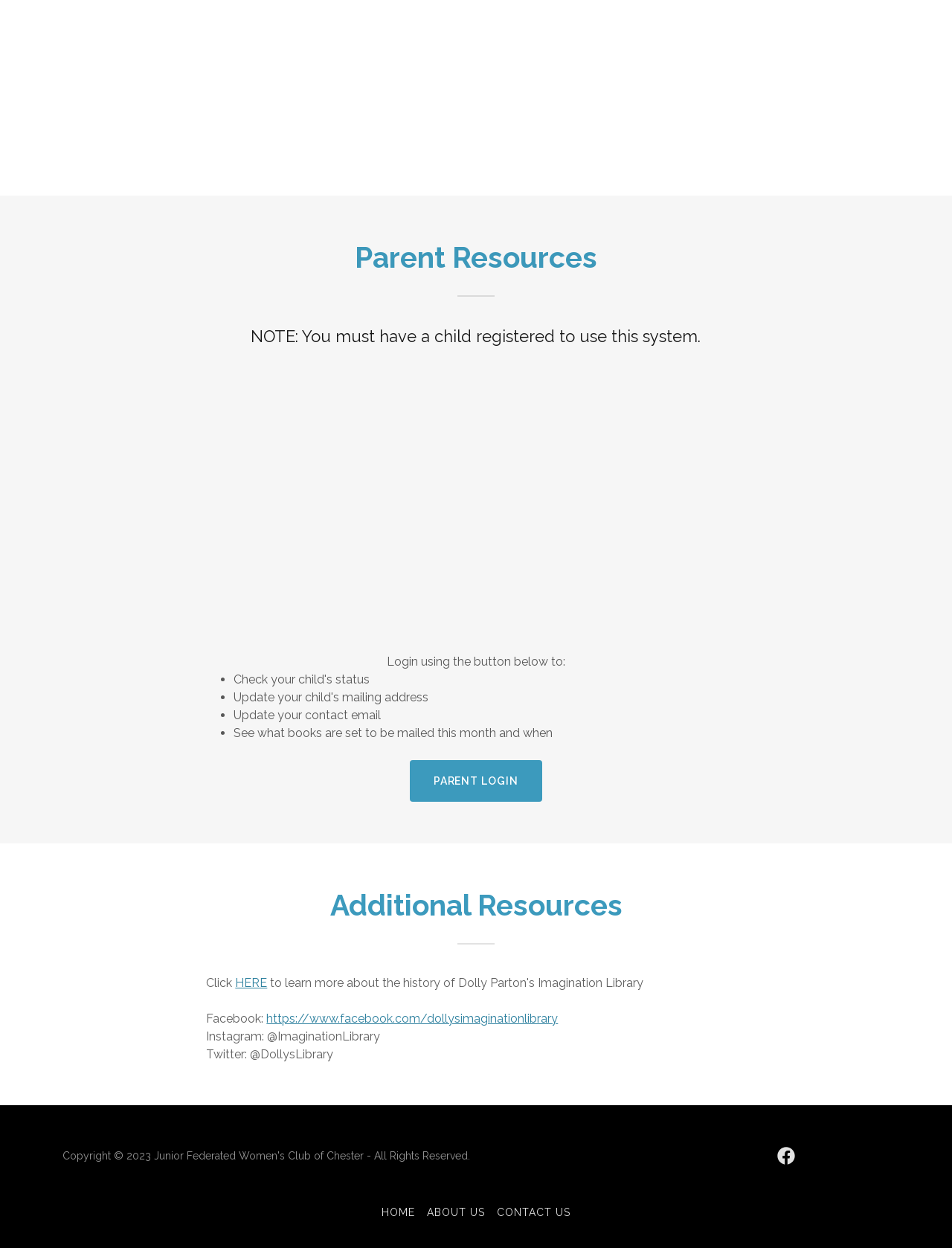Using the description "https://www.facebook.com/dollysimaginationlibrary", locate and provide the bounding box of the UI element.

[0.28, 0.811, 0.586, 0.822]